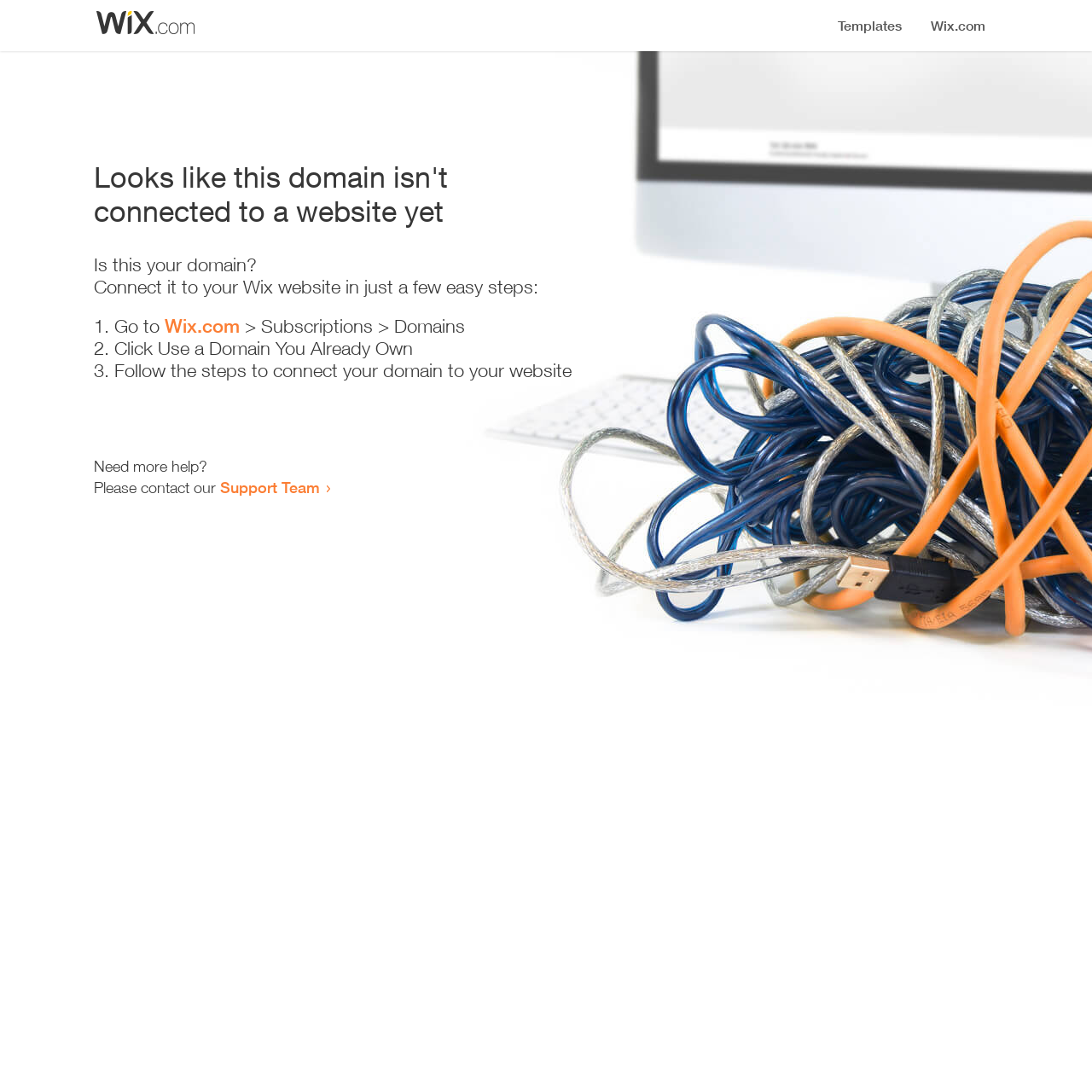Who can I contact for more help?
Based on the visual details in the image, please answer the question thoroughly.

If I need more help, I can contact the Support Team, as indicated by the link 'Support Team' at the bottom of the webpage.